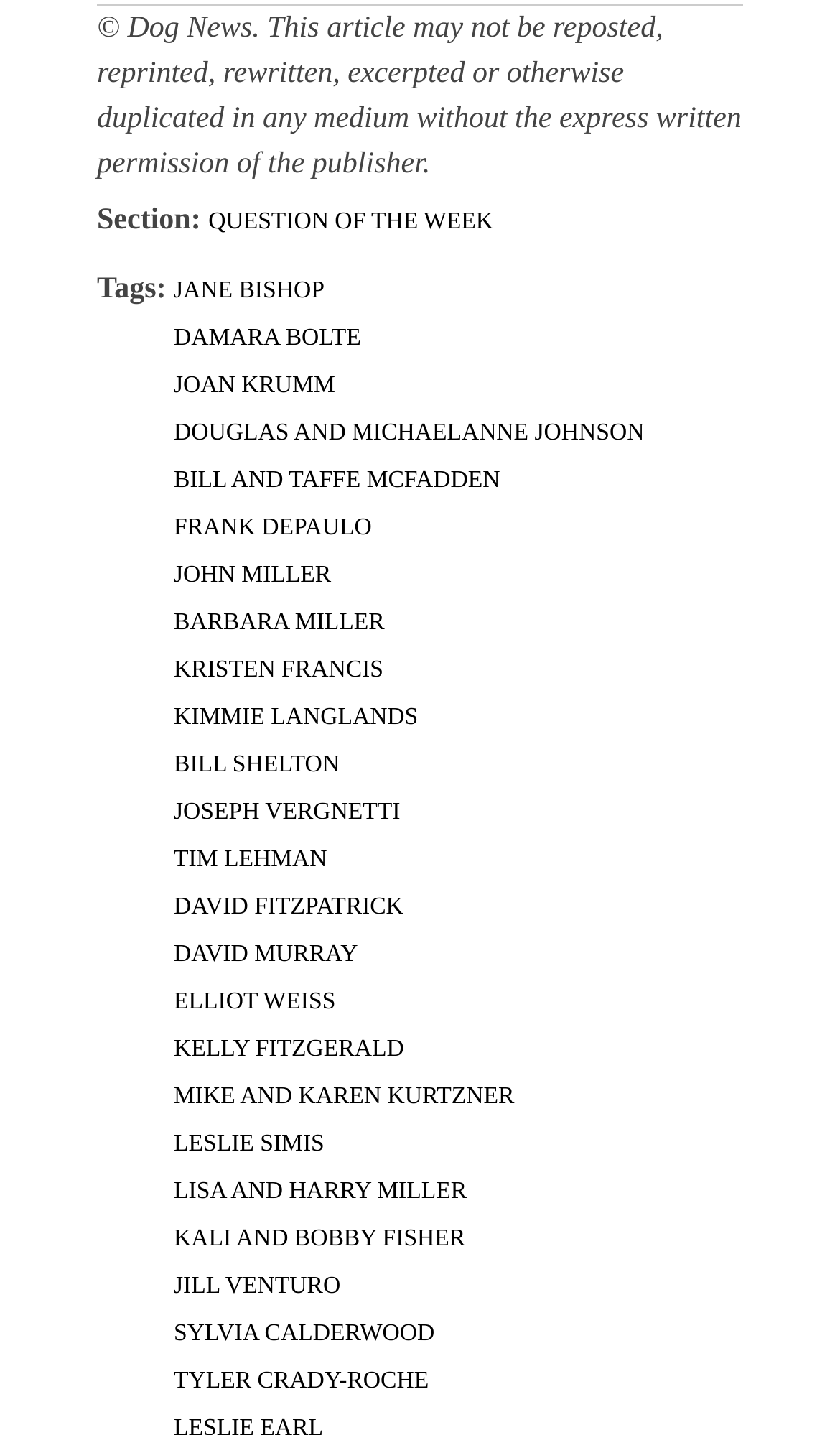Carefully observe the image and respond to the question with a detailed answer:
What is the section of this article?

The section of this article can be determined by looking at the text 'Section:' followed by a link 'QUESTION OF THE WEEK', which indicates that the section of this article is 'QUESTION OF THE WEEK'.